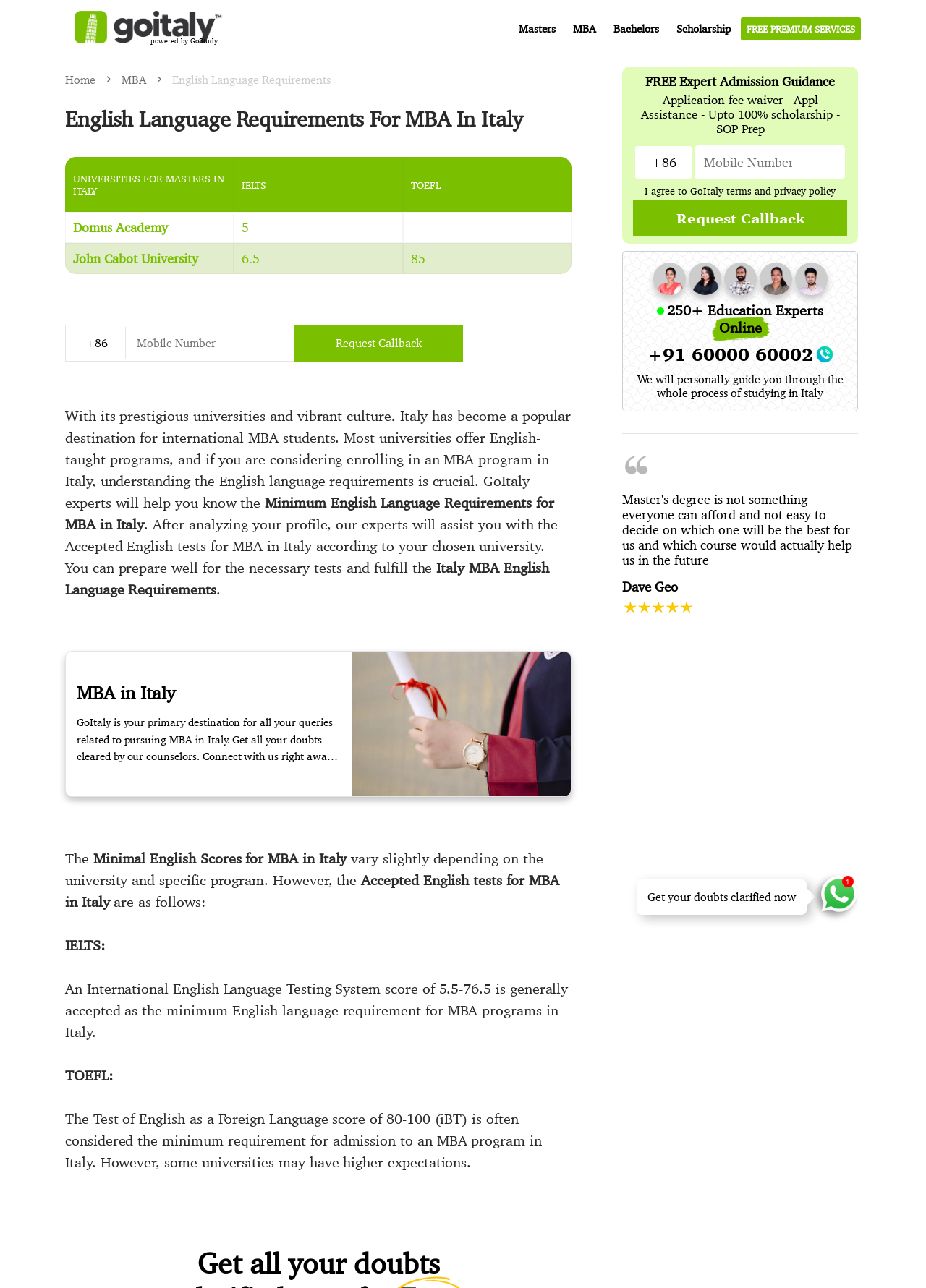What is the purpose of GoItaly?
Refer to the image and provide a one-word or short phrase answer.

Guidance on English language requirements